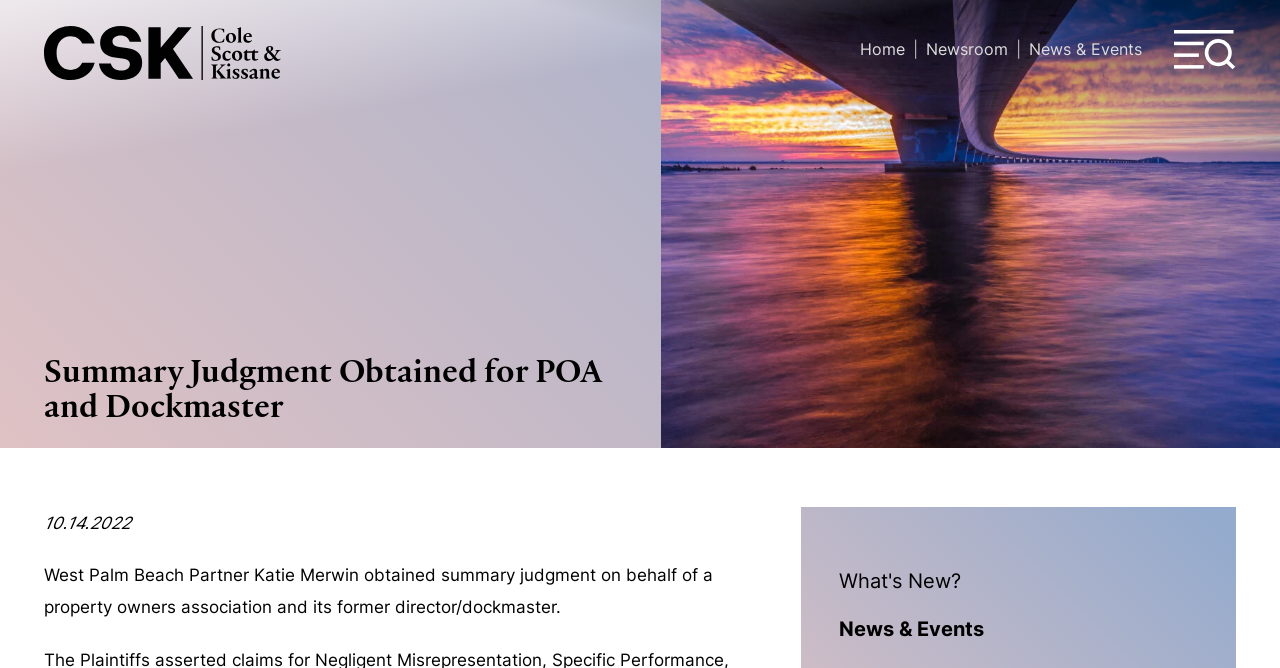Identify the bounding box for the given UI element using the description provided. Coordinates should be in the format (top-left x, top-left y, bottom-right x, bottom-right y) and must be between 0 and 1. Here is the description: Newsroom

[0.723, 0.058, 0.788, 0.088]